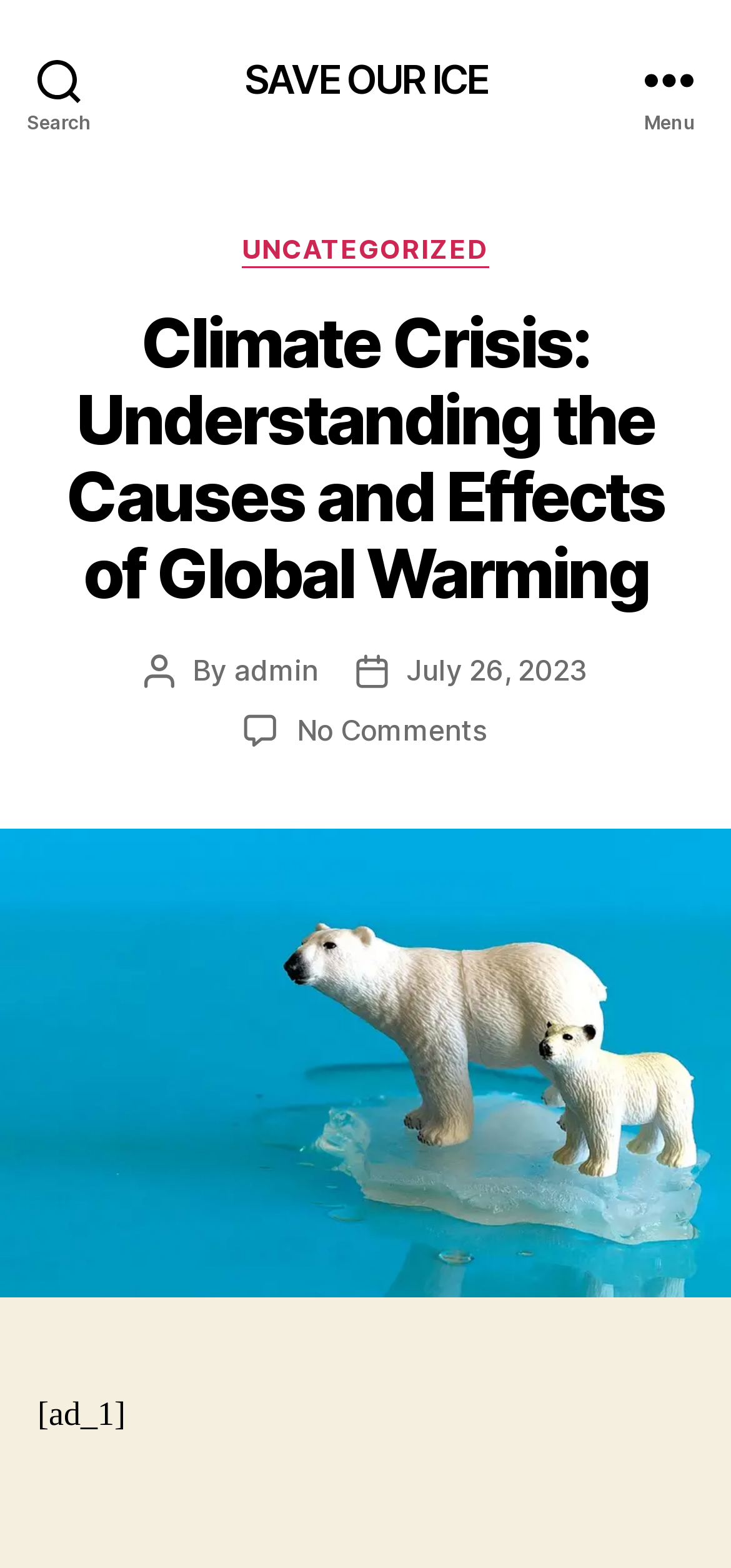Provide the bounding box coordinates of the HTML element this sentence describes: "July 26, 2023".

[0.555, 0.416, 0.803, 0.438]